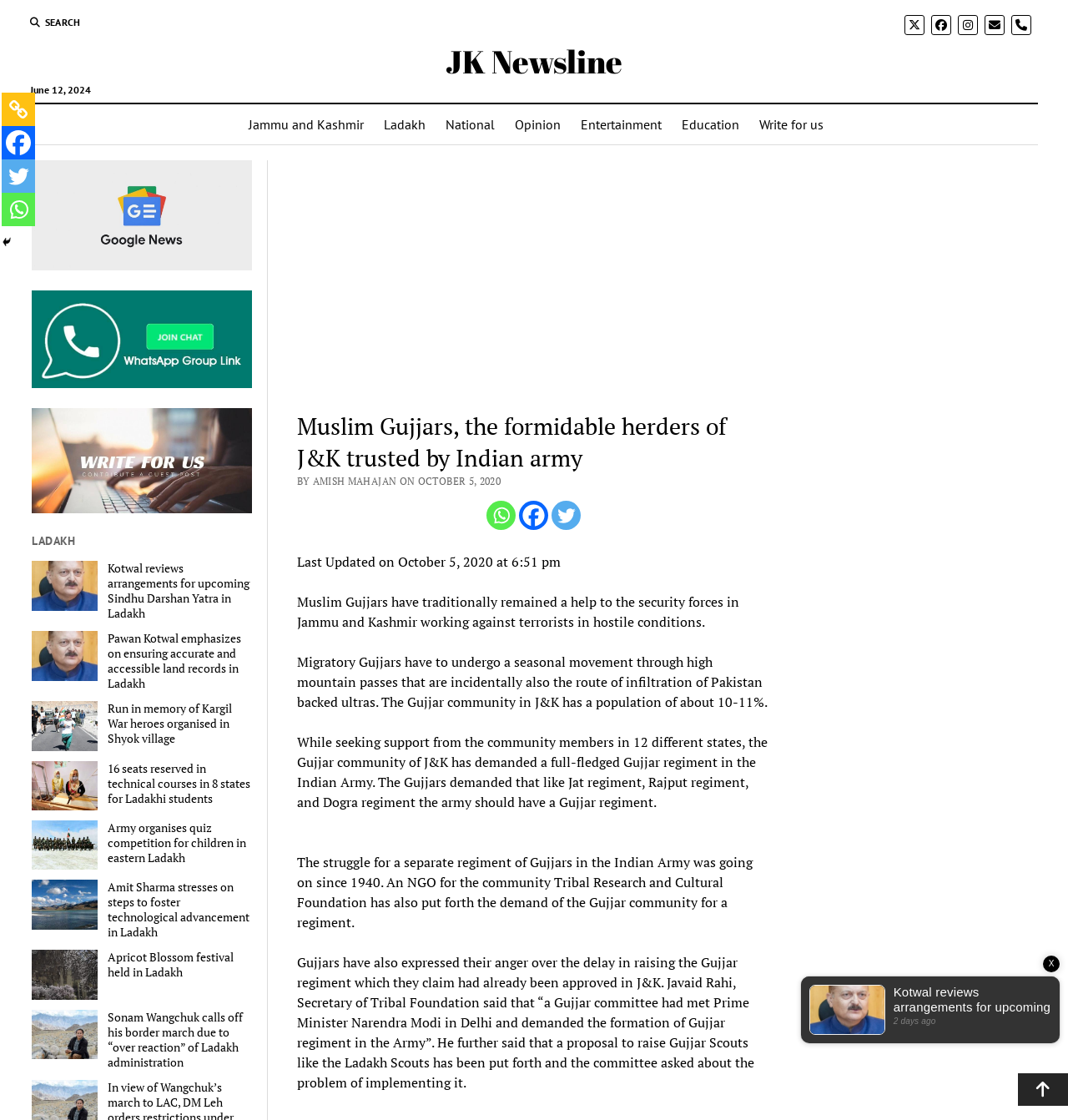Please specify the bounding box coordinates of the area that should be clicked to accomplish the following instruction: "Scroll to the top". The coordinates should consist of four float numbers between 0 and 1, i.e., [left, top, right, bottom].

[0.953, 0.958, 1.0, 0.987]